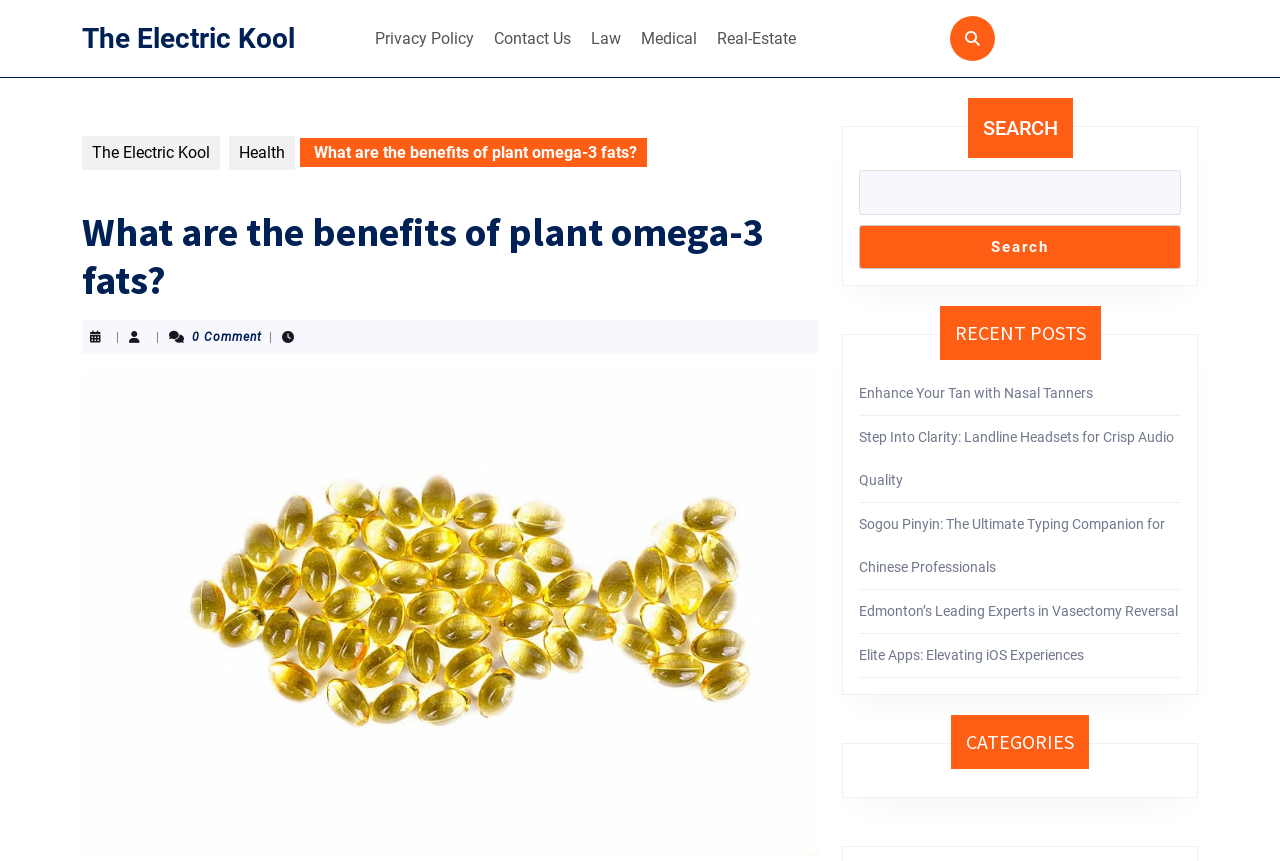Ascertain the bounding box coordinates for the UI element detailed here: "The Electric Kool". The coordinates should be provided as [left, top, right, bottom] with each value being a float between 0 and 1.

[0.064, 0.025, 0.23, 0.063]